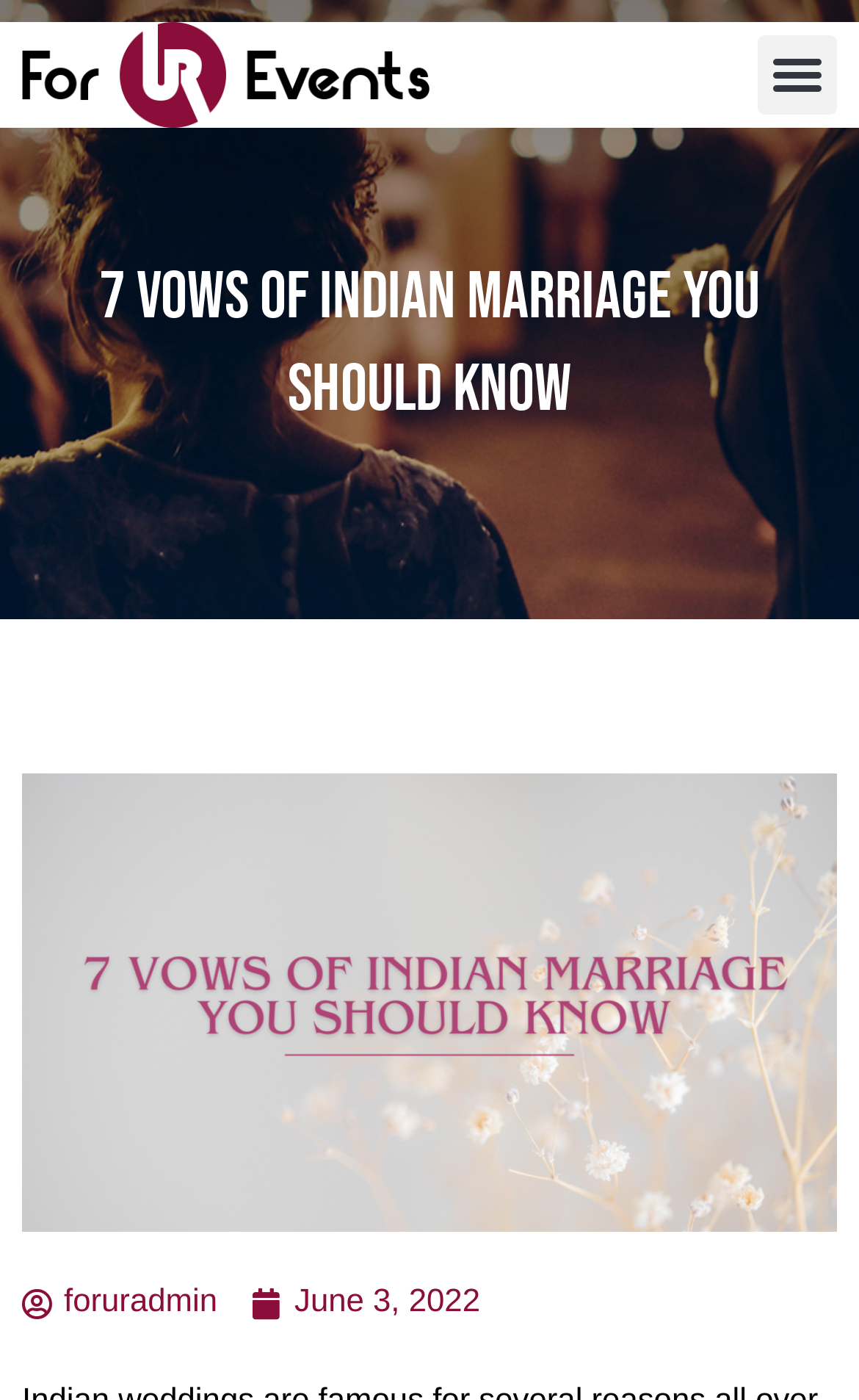Predict the bounding box for the UI component with the following description: "aria-label="website logo"".

[0.026, 0.041, 0.5, 0.066]